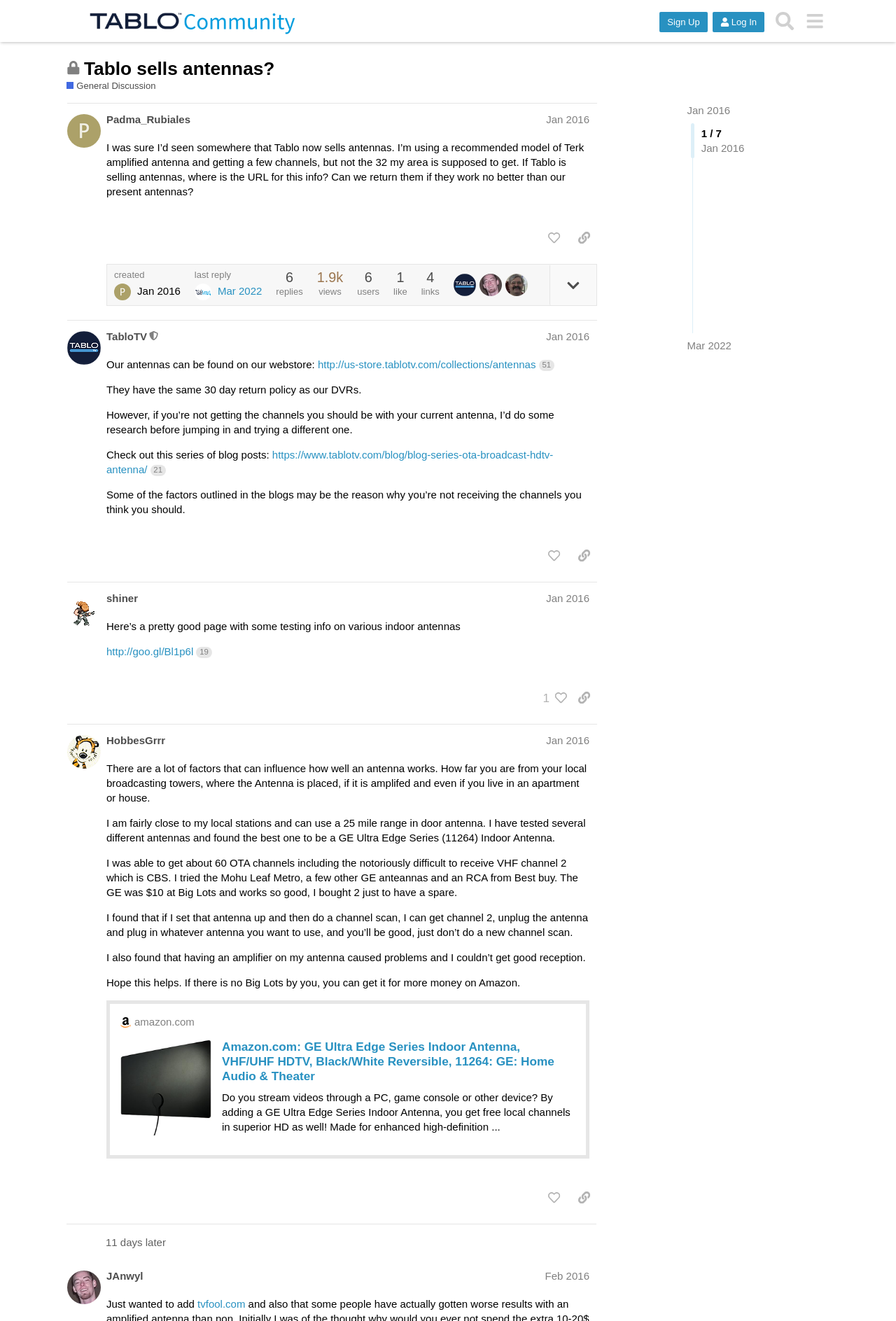Determine the bounding box coordinates for the clickable element required to fulfill the instruction: "Sign Up". Provide the coordinates as four float numbers between 0 and 1, i.e., [left, top, right, bottom].

[0.736, 0.009, 0.79, 0.024]